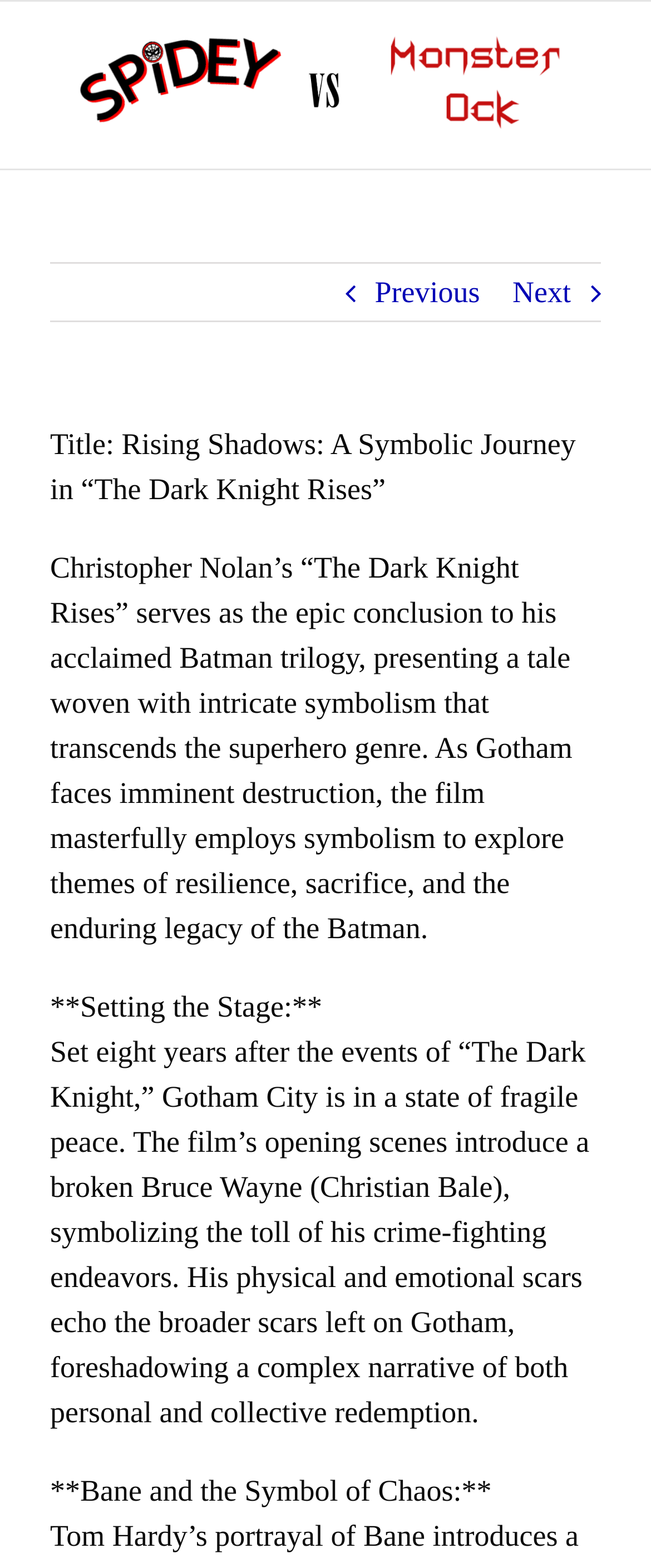Based on the element description "alt="Spidey VS Monster Ock Logo"", predict the bounding box coordinates of the UI element.

[0.077, 0.022, 0.923, 0.086]